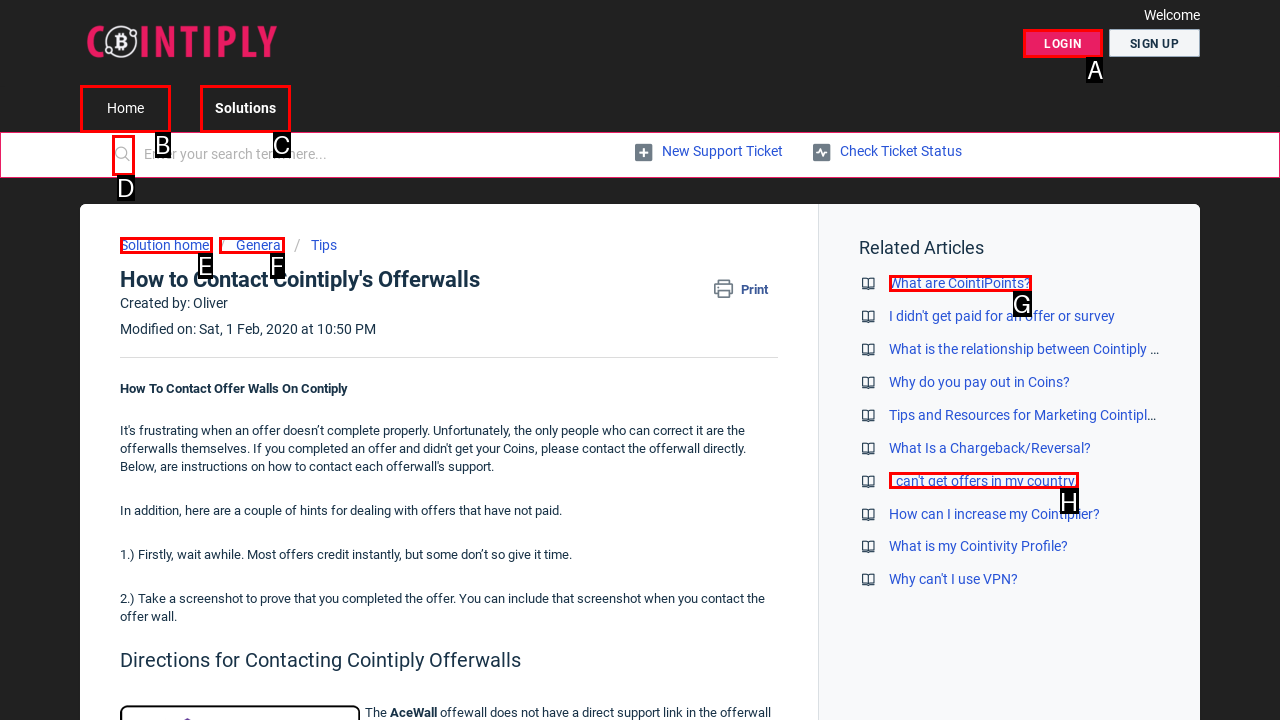From the description: General, identify the option that best matches and reply with the letter of that option directly.

F